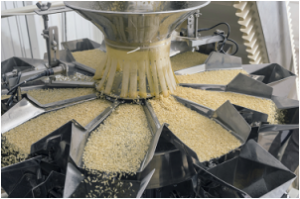What is the purpose of the machine?
Based on the screenshot, respond with a single word or phrase.

Packaging food items in bulk